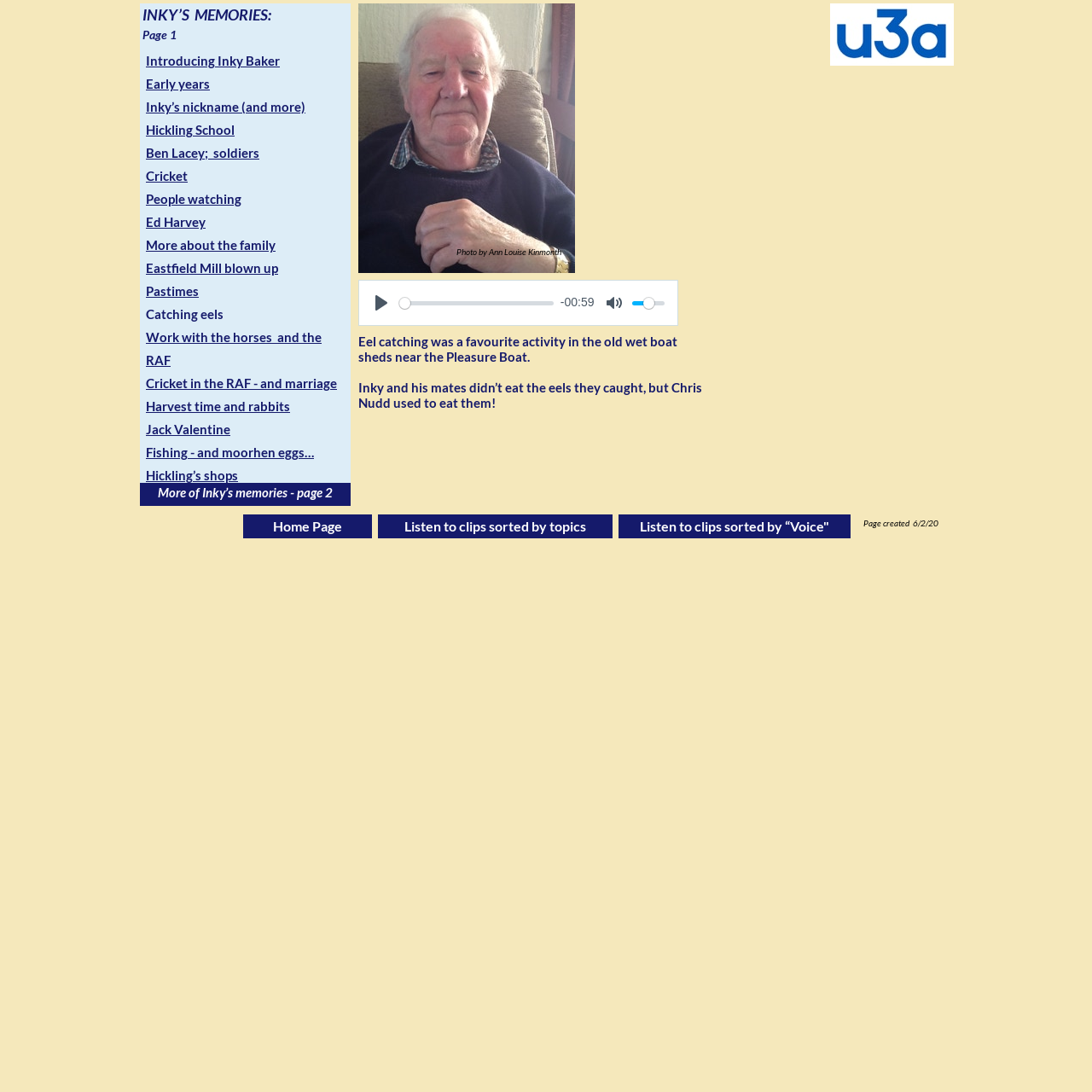Given the element description: "Introducing Inky Baker", predict the bounding box coordinates of this UI element. The coordinates must be four float numbers between 0 and 1, given as [left, top, right, bottom].

[0.134, 0.048, 0.256, 0.062]